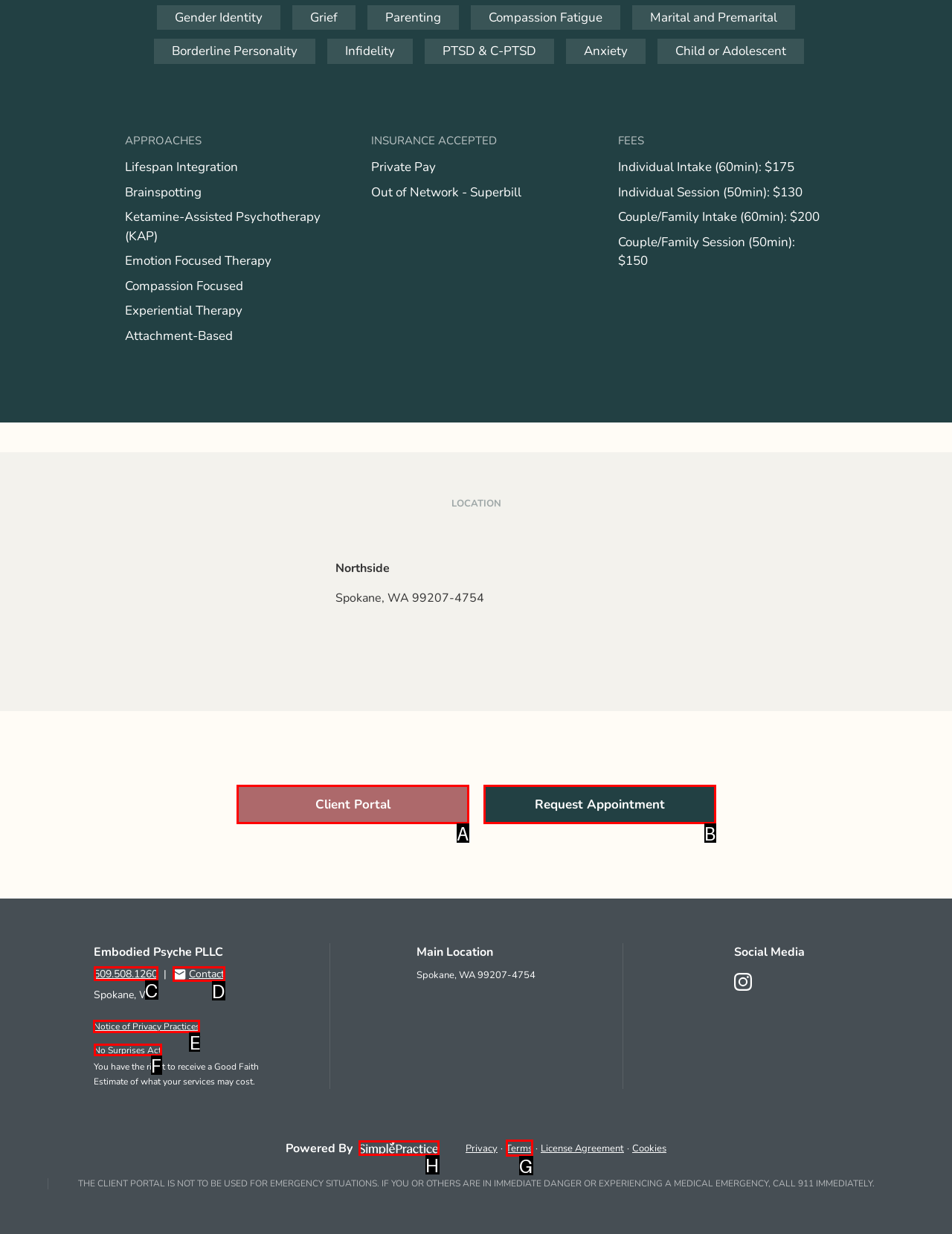Select the UI element that should be clicked to execute the following task: View the 'Notice of Privacy Practices'
Provide the letter of the correct choice from the given options.

E